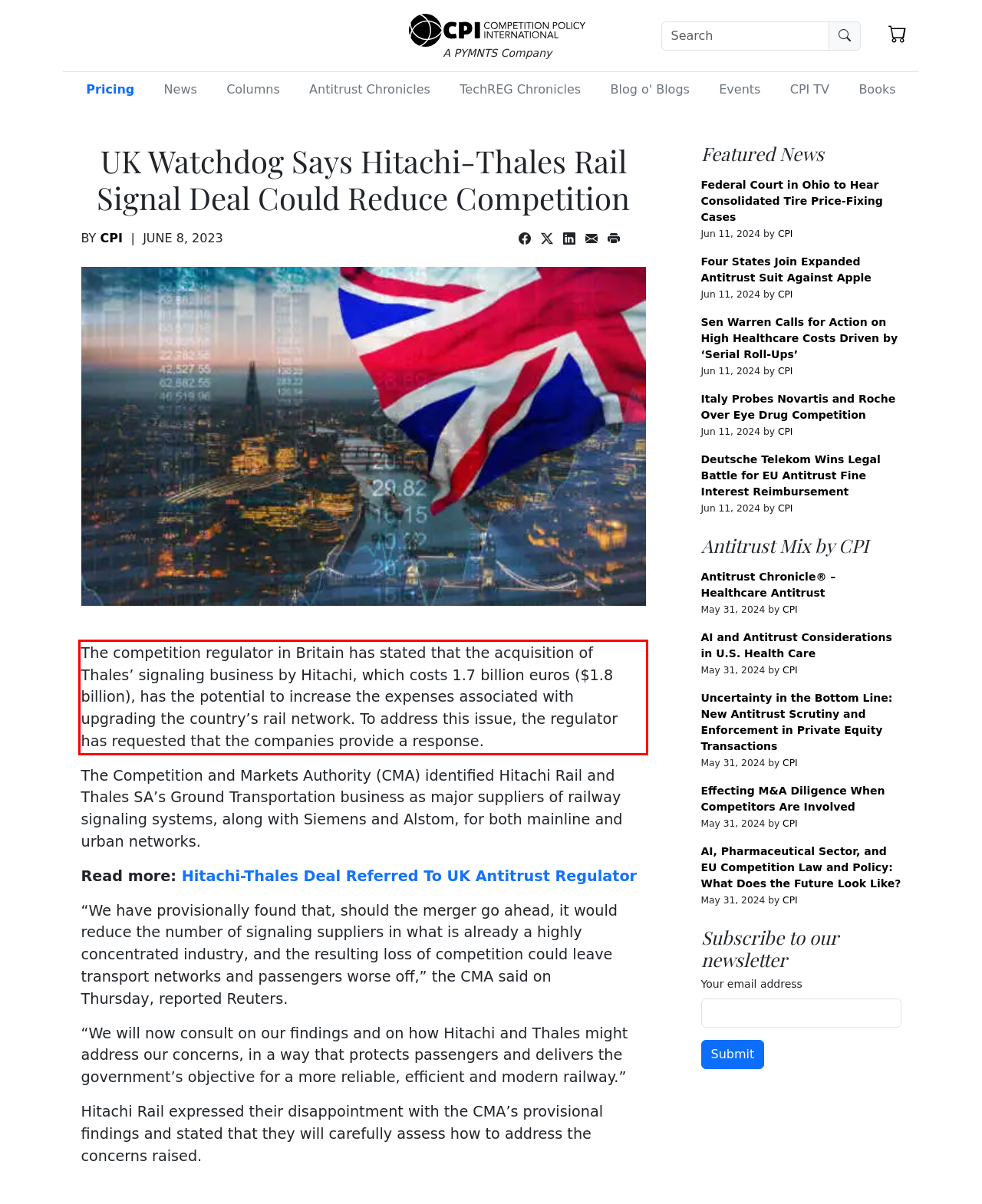From the provided screenshot, extract the text content that is enclosed within the red bounding box.

The competition regulator in Britain has stated that the acquisition of Thales’ signaling business by Hitachi, which costs 1.7 billion euros ($1.8 billion), has the potential to increase the expenses associated with upgrading the country’s rail network. To address this issue, the regulator has requested that the companies provide a response.